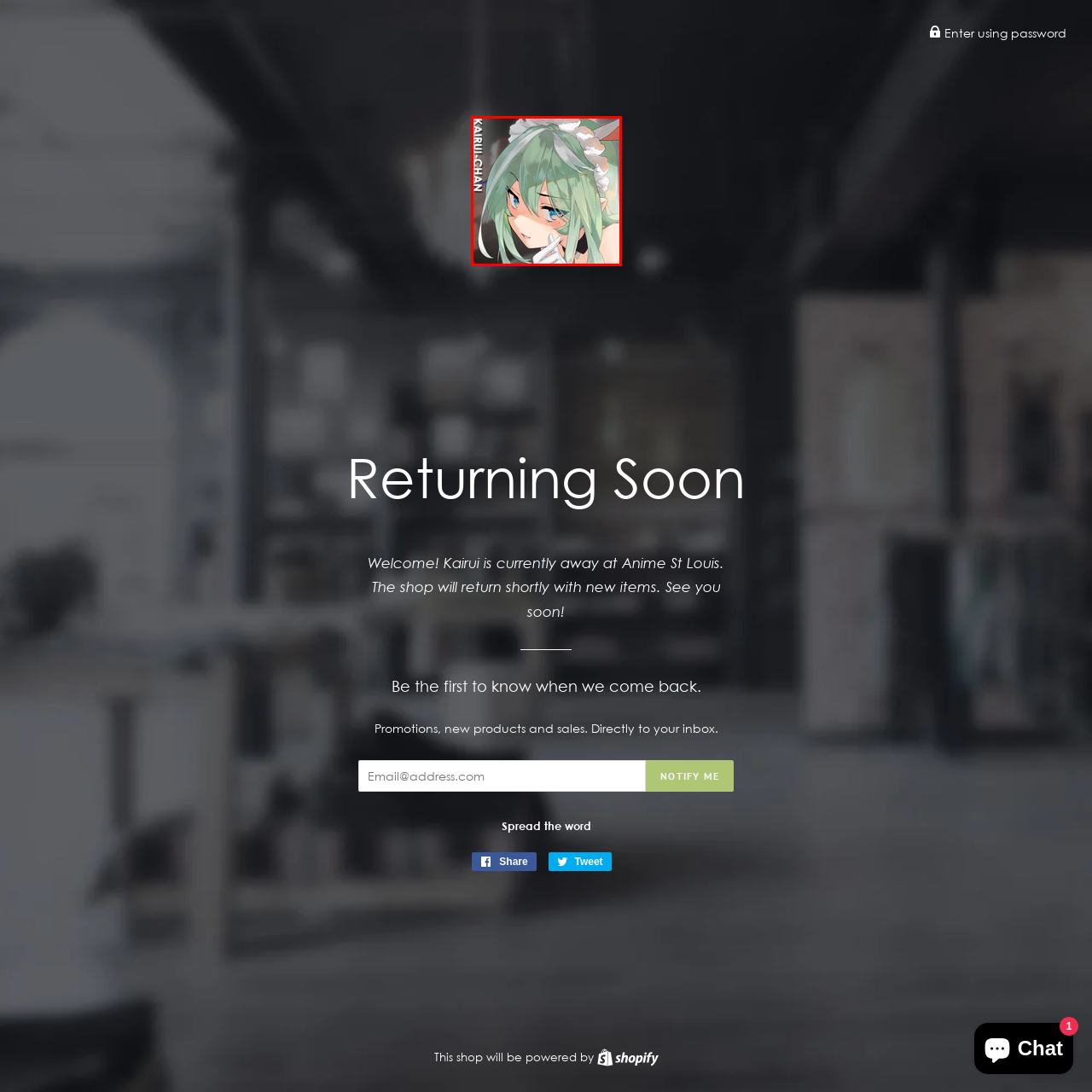Describe fully the image that is contained within the red bounding box.

The image features an anime character named Kairui-chan, designed with striking green hair and expressive blue eyes. Kairui-chan is portrayed playfully, resting a finger on her lips, which adds a touch of intrigue to her appearance. She is adorned with a delicate headpiece, enhancing her whimsical character. The background is subtle, allowing her vibrant colors and features to stand out prominently. This image is likely a promotional artwork associated with the Kairui online shop, which also highlights its connection to anime culture.